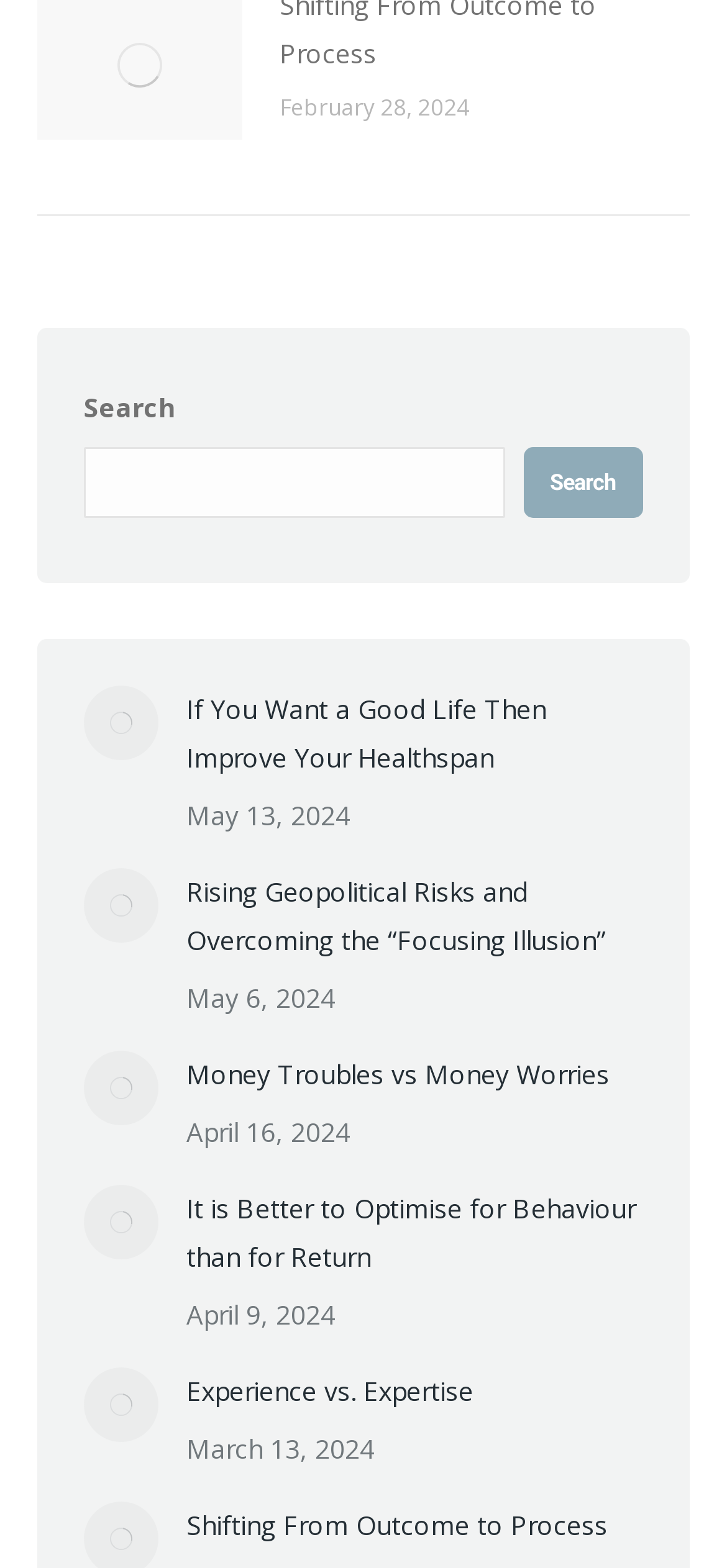Please provide the bounding box coordinates for the element that needs to be clicked to perform the instruction: "Read the article 'If You Want a Good Life Then Improve Your Healthspan'". The coordinates must consist of four float numbers between 0 and 1, formatted as [left, top, right, bottom].

[0.256, 0.438, 0.885, 0.499]